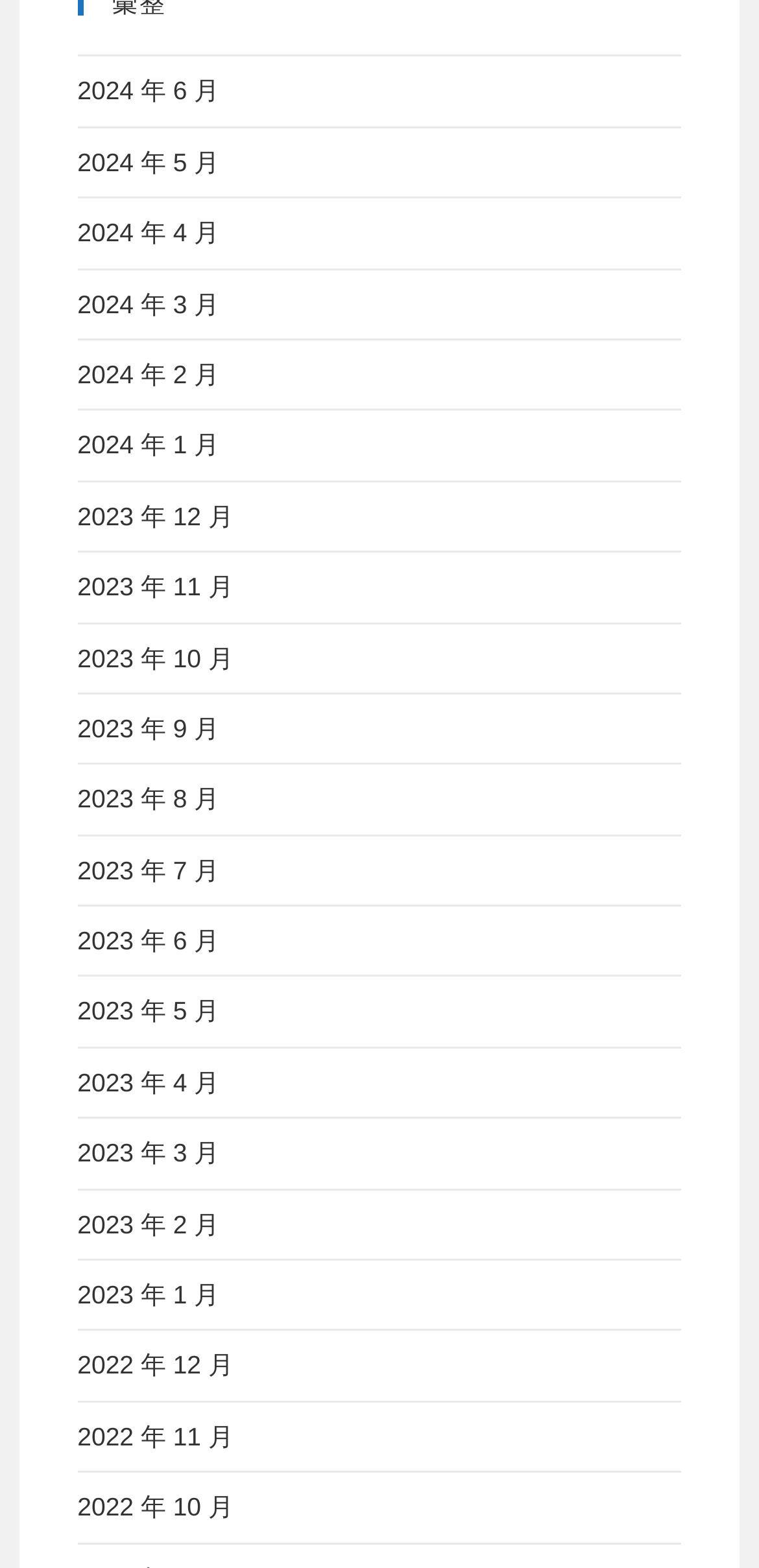Provide a one-word or brief phrase answer to the question:
How many months are listed for 2024?

6